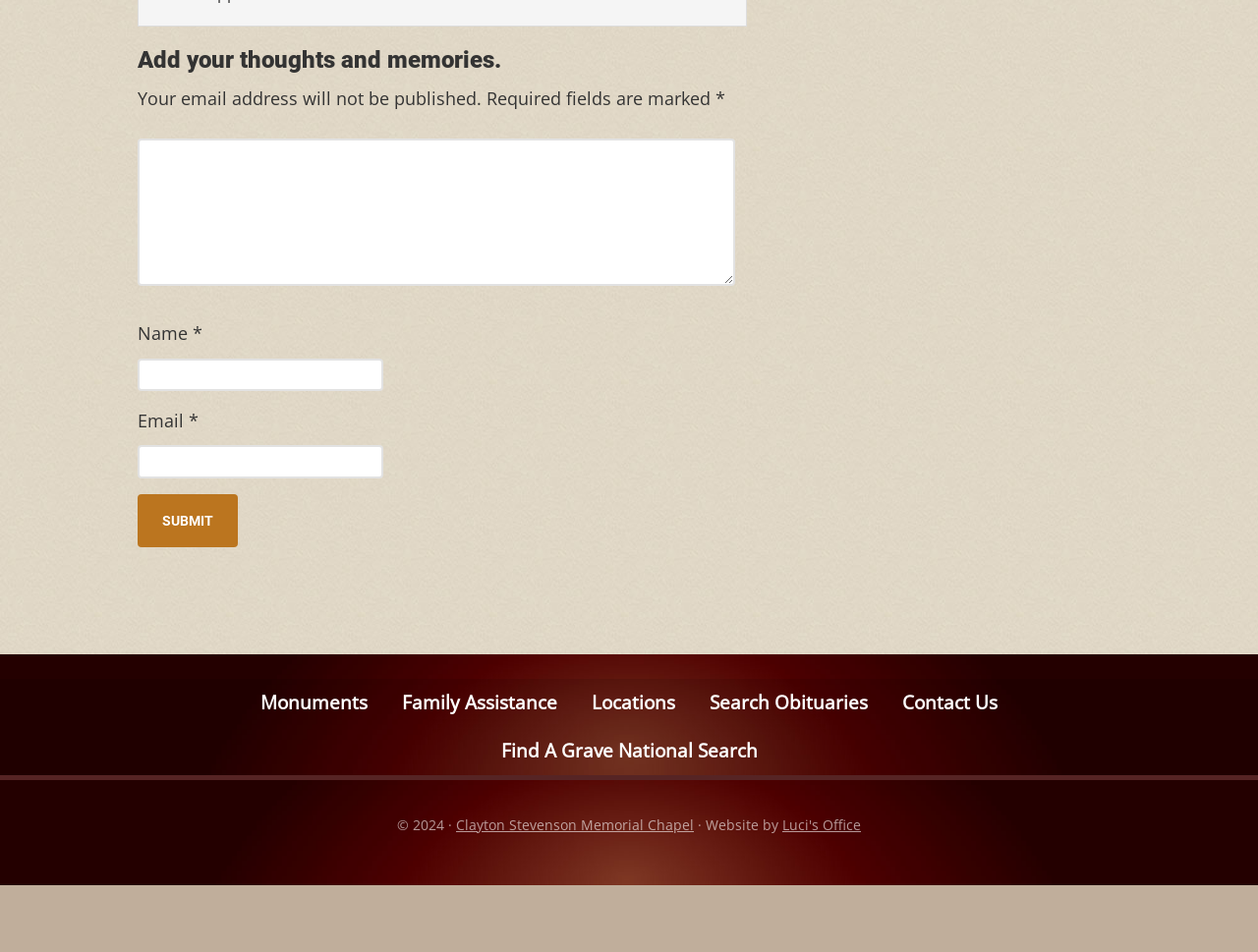Please specify the bounding box coordinates of the region to click in order to perform the following instruction: "Contact us".

[0.745, 0.714, 0.871, 0.799]